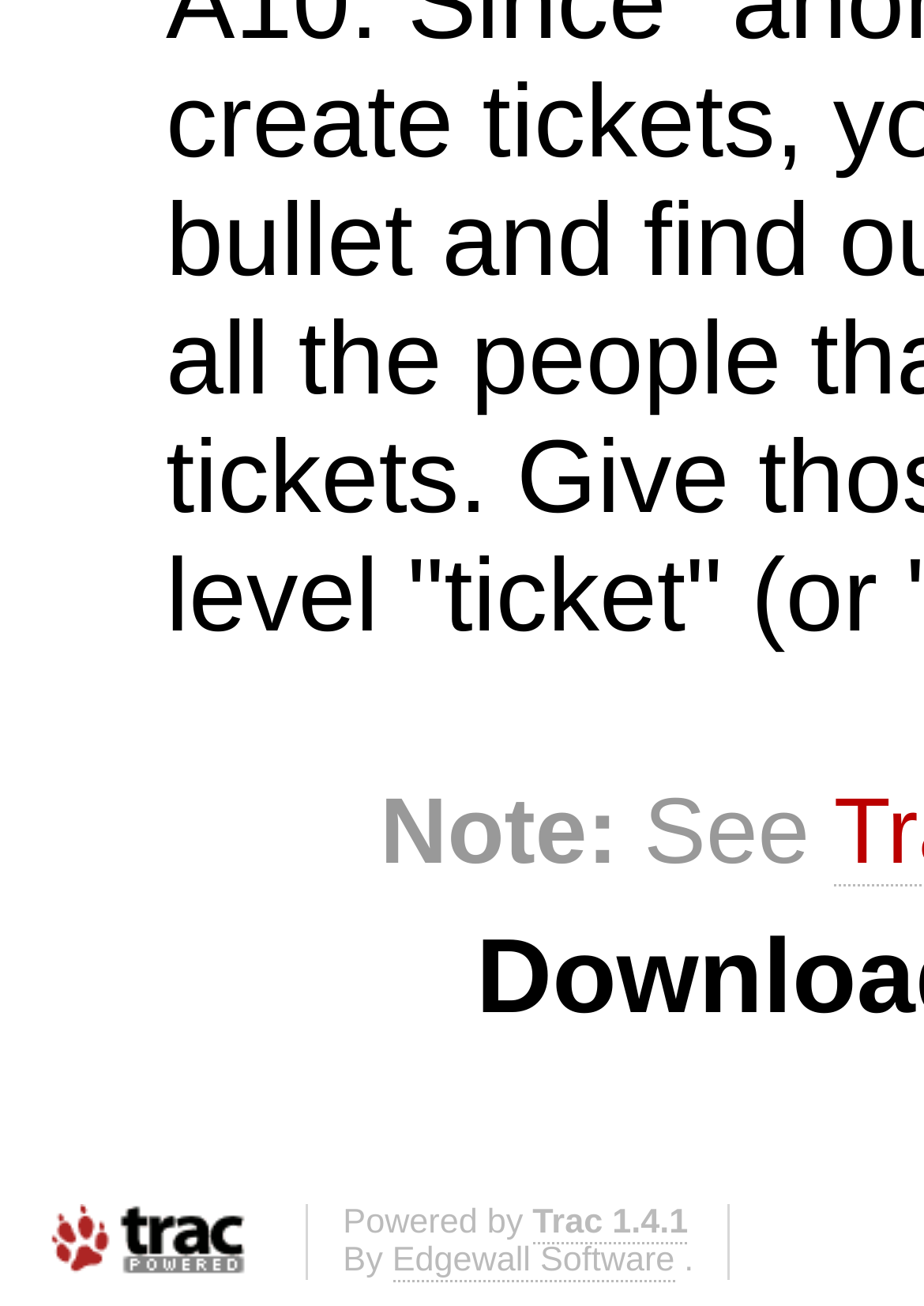Give a one-word or phrase response to the following question: What is the relationship between 'See' and 'Note' on the webpage?

They are adjacent